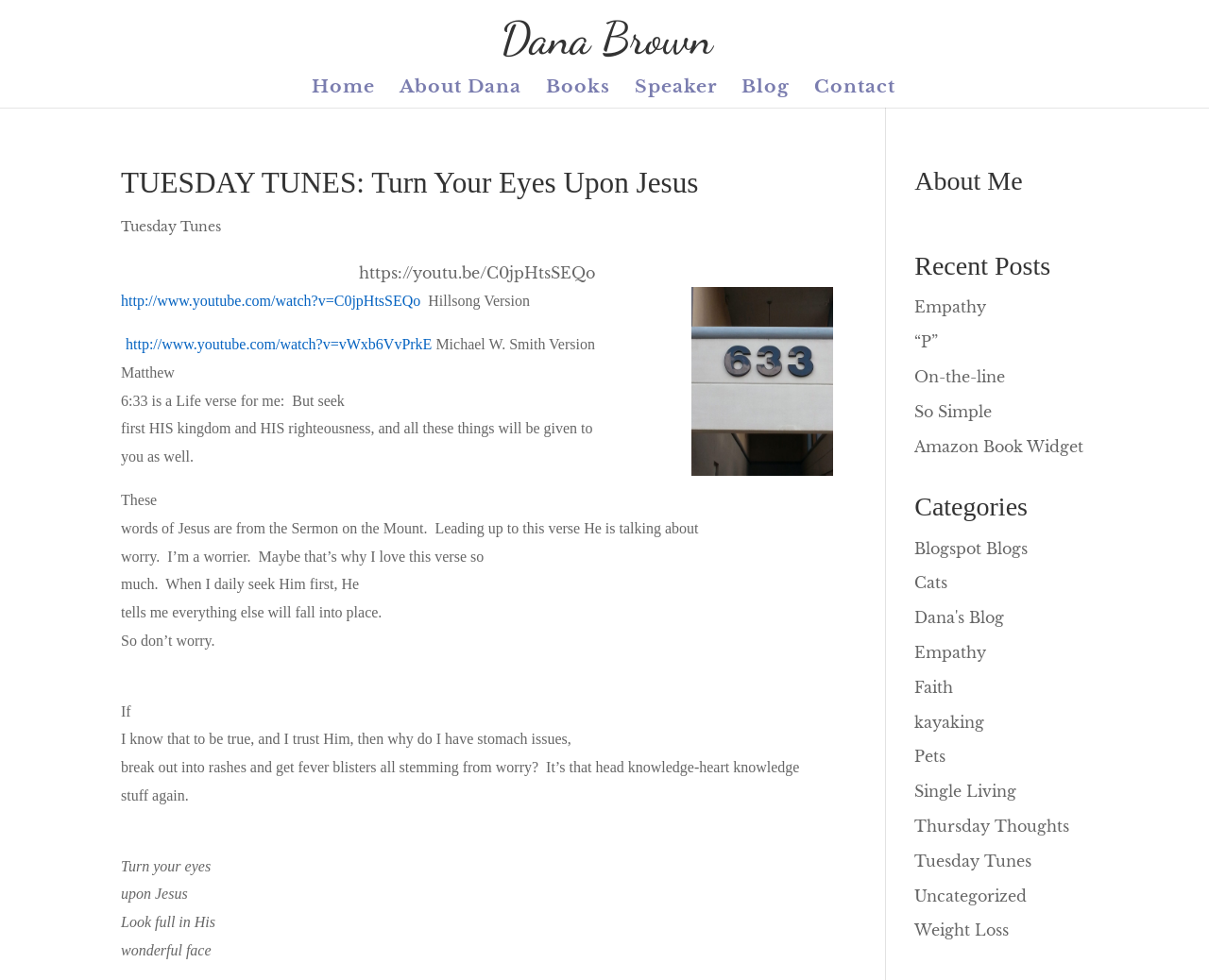Describe all the visual and textual components of the webpage comprehensively.

The webpage is a blog archive page titled "song Archives - Dana Brown". At the top, there is a header section with a link to "Dana Brown" and a heading with the same text. Below the header, there is a navigation menu with links to "Home", "About Dana", "Books", "Speaker", "Blog", and "Contact".

The main content of the page is a blog post titled "TUESDAY TUNES: Turn Your Eyes Upon Jesus". The post has a heading and a link with the same title. Below the title, there is a link to "Tuesday Tunes" and a static text with a YouTube video URL. There is also an image on the right side of the text.

The blog post content is a personal reflection on the Bible verse Matthew 6:33, which is a life verse for the author. The text discusses the importance of seeking God's kingdom and righteousness, and how worry can be a hindrance to this. The author shares their personal struggles with worry and how it affects their physical health.

On the right side of the page, there are several sections, including "About Me", "Recent Posts", and "Categories". The "Categories" section has links to various categories such as "Blogspot Blogs", "Cats", "Dana's Blog", "Empathy", and others.

Overall, the webpage is a personal blog post with a focus on faith and spirituality, and it includes links to other related content and categories.